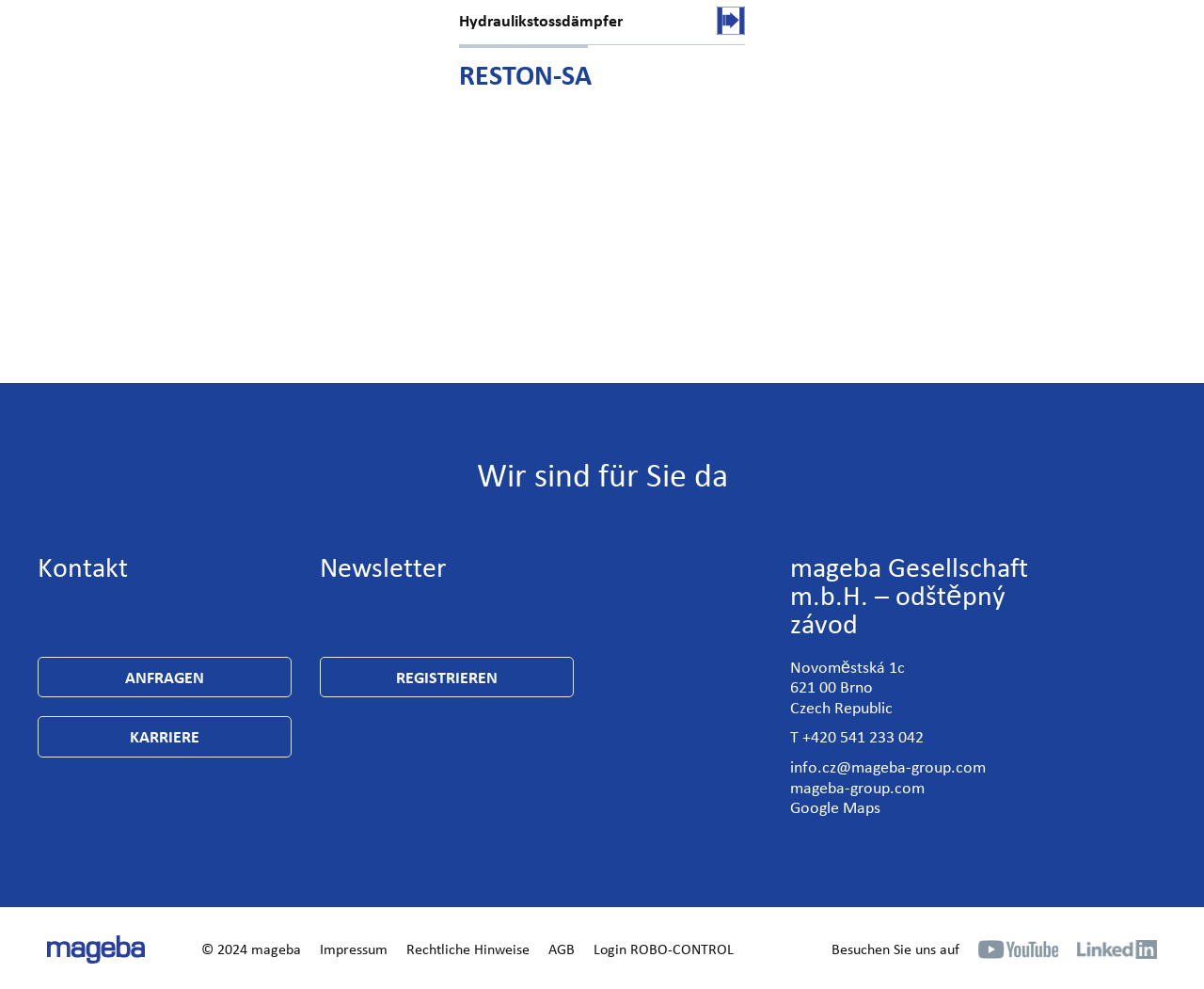From the screenshot, find the bounding box of the UI element matching this description: "parent_node: Besuchen Sie uns auf". Supply the bounding box coordinates in the form [left, top, right, bottom], each a float between 0 and 1.

[0.895, 0.946, 0.961, 0.974]